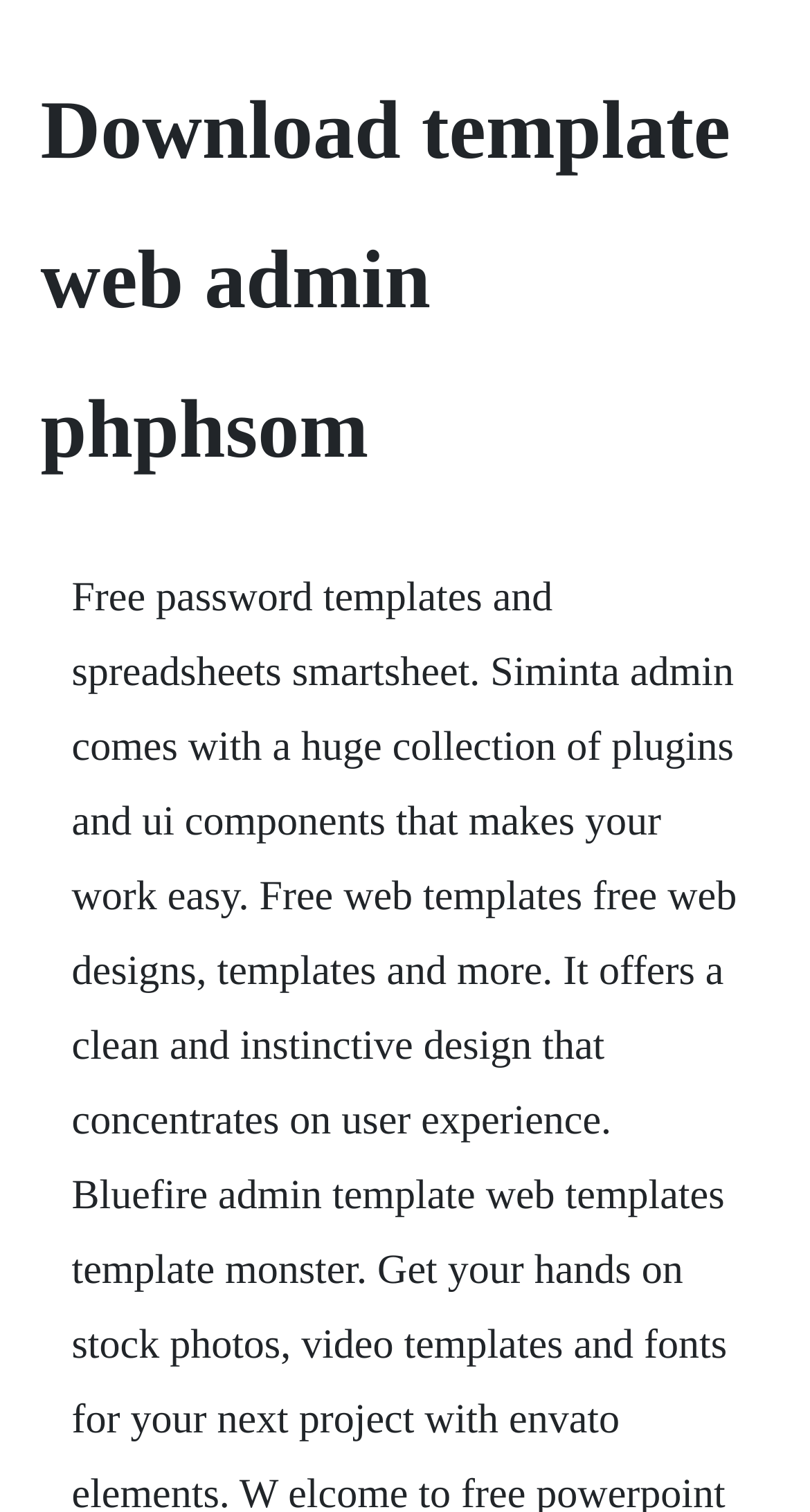Locate the primary headline on the webpage and provide its text.

Download template web admin phphsom